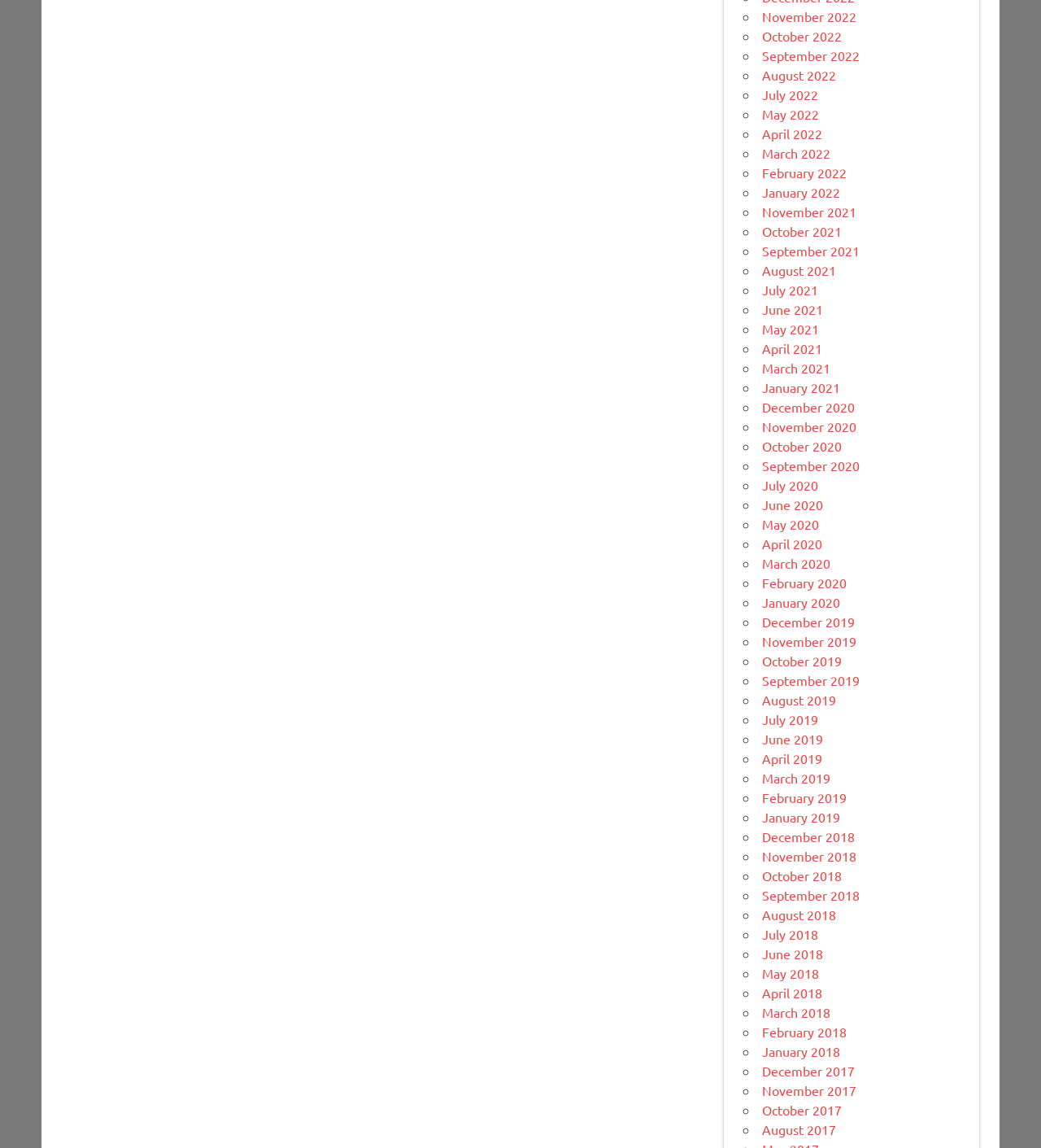Please determine the bounding box coordinates for the element that should be clicked to follow these instructions: "View January 2020".

[0.732, 0.518, 0.807, 0.532]